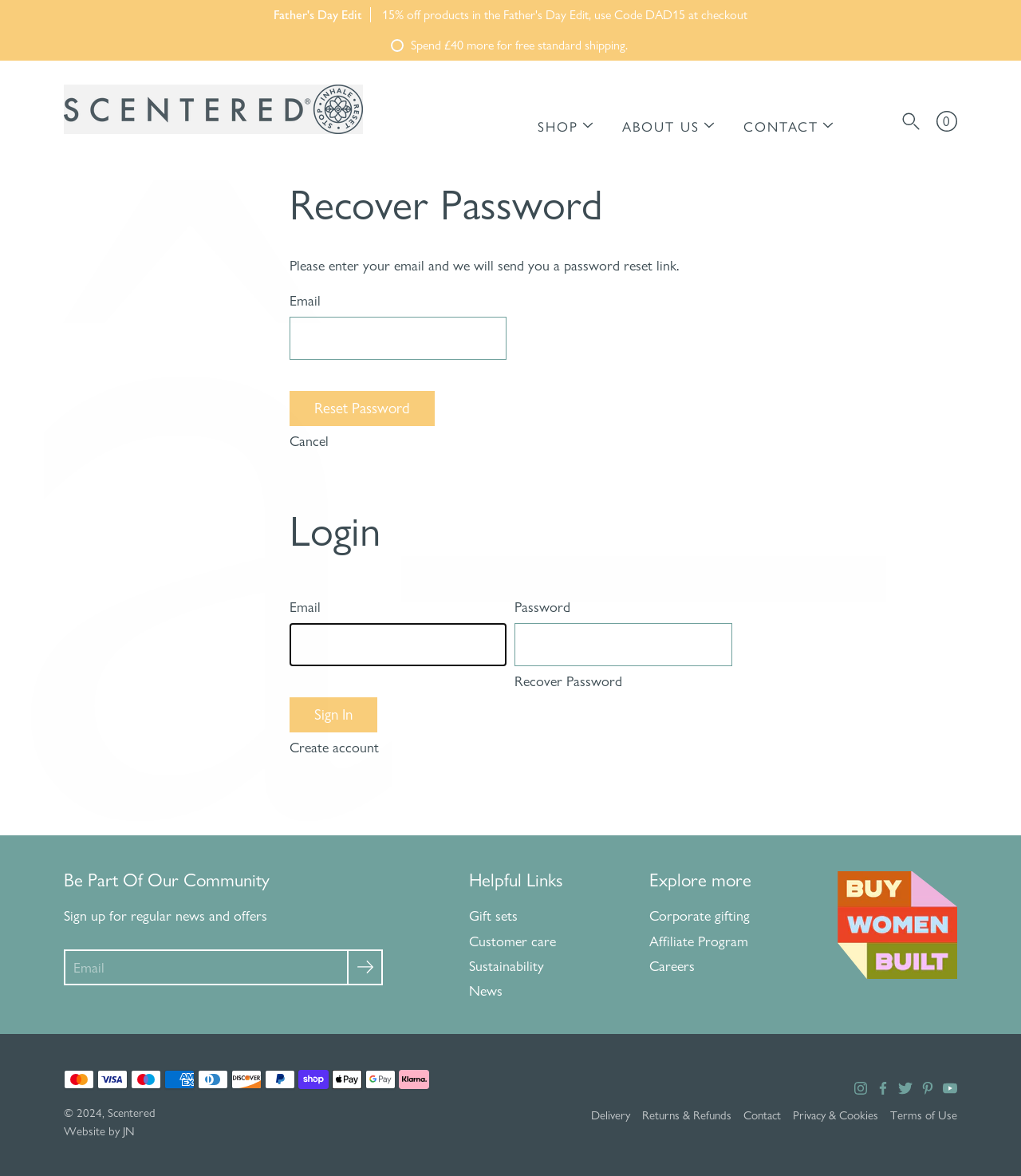Pinpoint the bounding box coordinates of the clickable element needed to complete the instruction: "View account". The coordinates should be provided as four float numbers between 0 and 1: [left, top, right, bottom].

[0.845, 0.092, 0.87, 0.114]